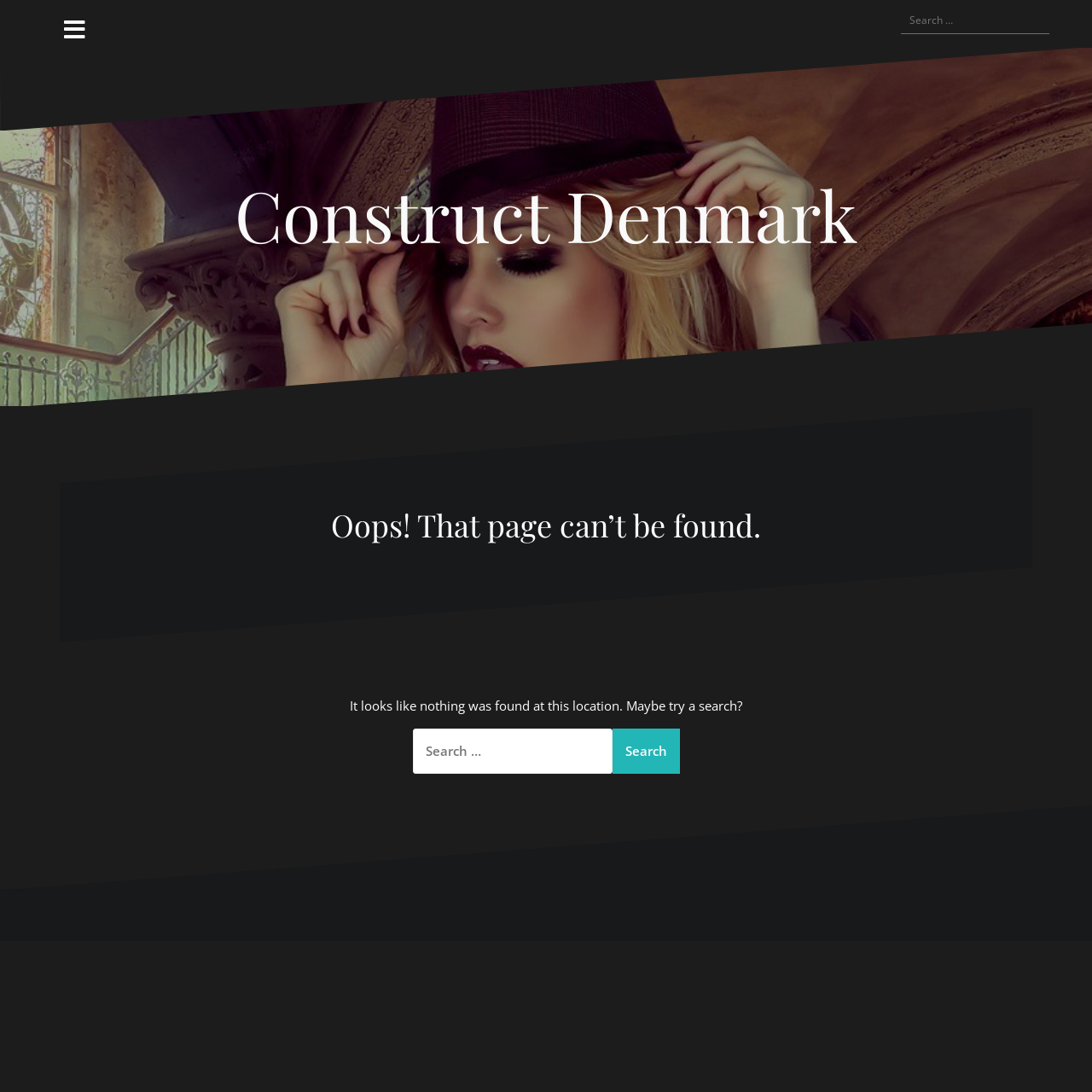Give the bounding box coordinates for this UI element: "parent_node: Search for: value="Search"". The coordinates should be four float numbers between 0 and 1, arranged as [left, top, right, bottom].

[0.561, 0.667, 0.622, 0.709]